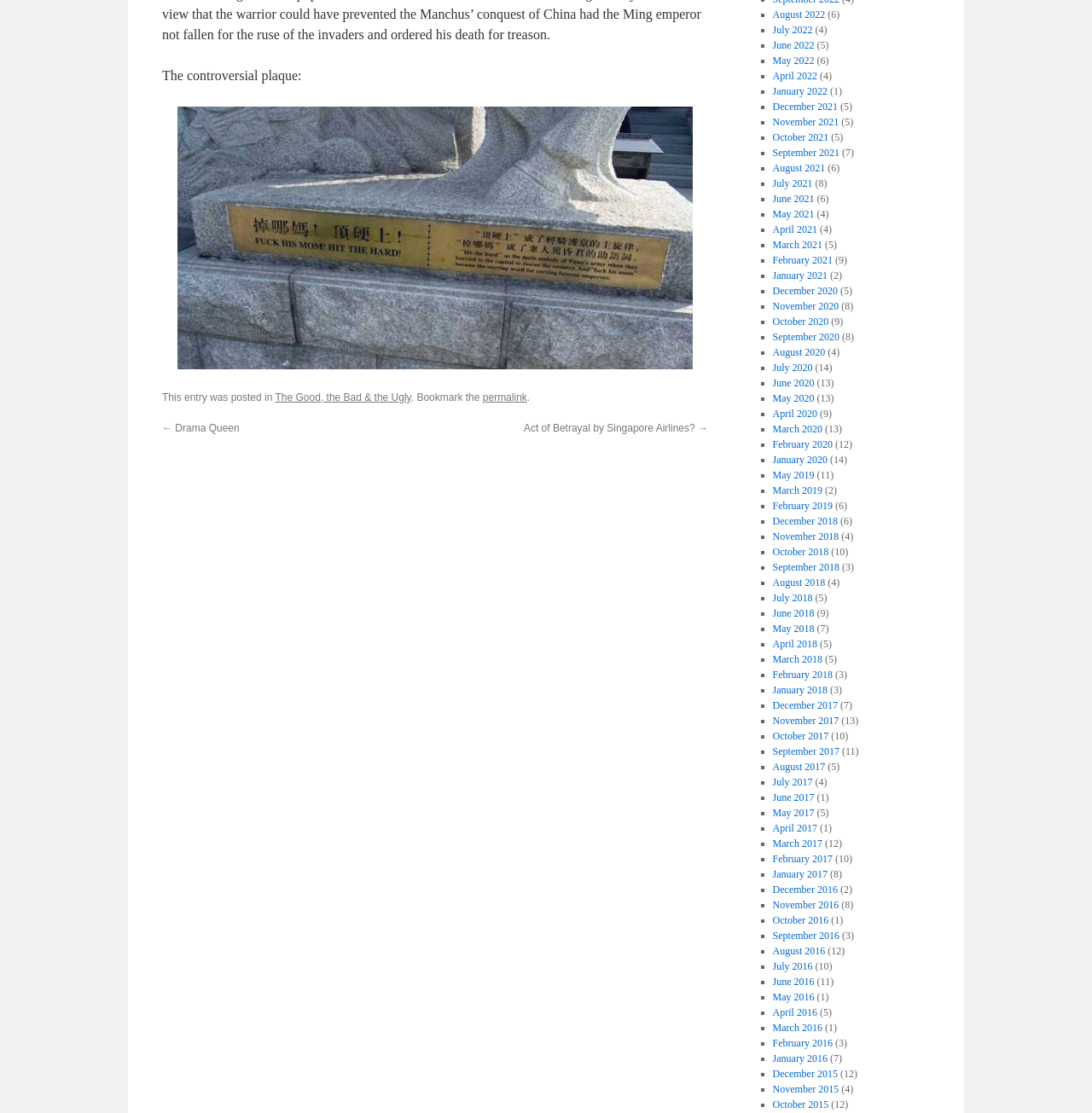From the element description ← Drama Queen, predict the bounding box coordinates of the UI element. The coordinates must be specified in the format (top-left x, top-left y, bottom-right x, bottom-right y) and should be within the 0 to 1 range.

[0.148, 0.379, 0.219, 0.39]